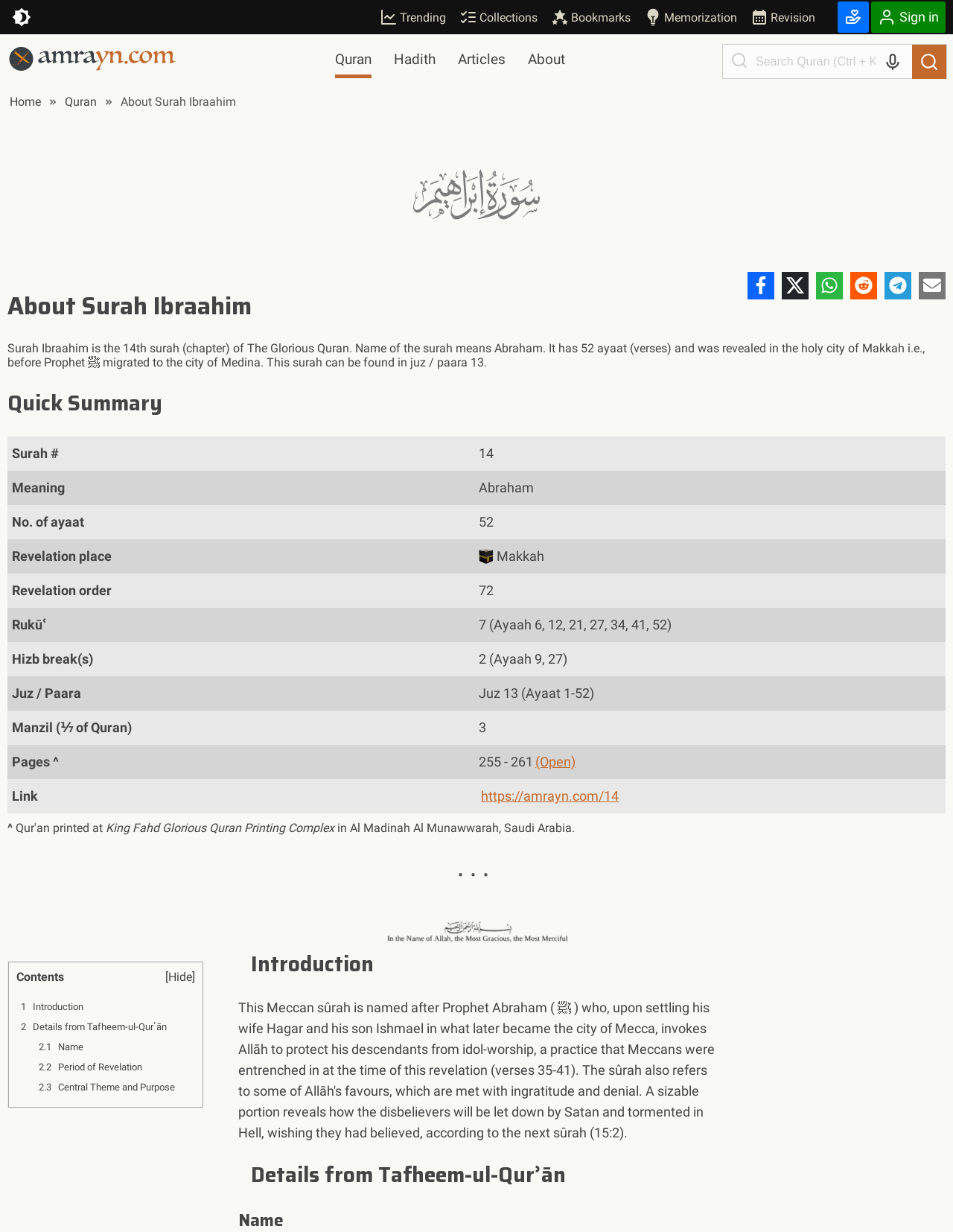Show the bounding box coordinates of the region that should be clicked to follow the instruction: "Switch theme."

[0.008, 0.005, 0.038, 0.022]